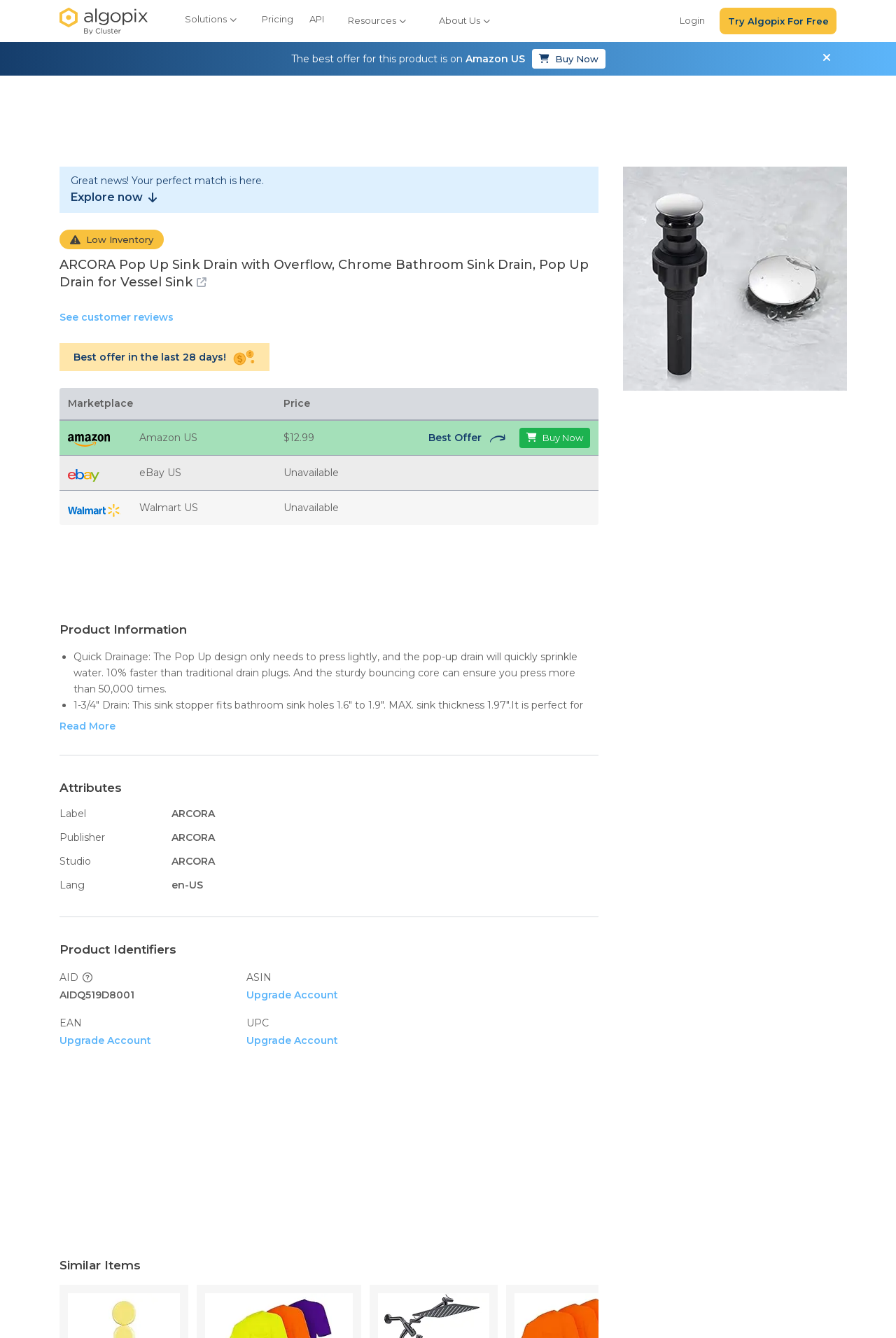Identify the coordinates of the bounding box for the element that must be clicked to accomplish the instruction: "Buy the product now".

[0.58, 0.32, 0.659, 0.335]